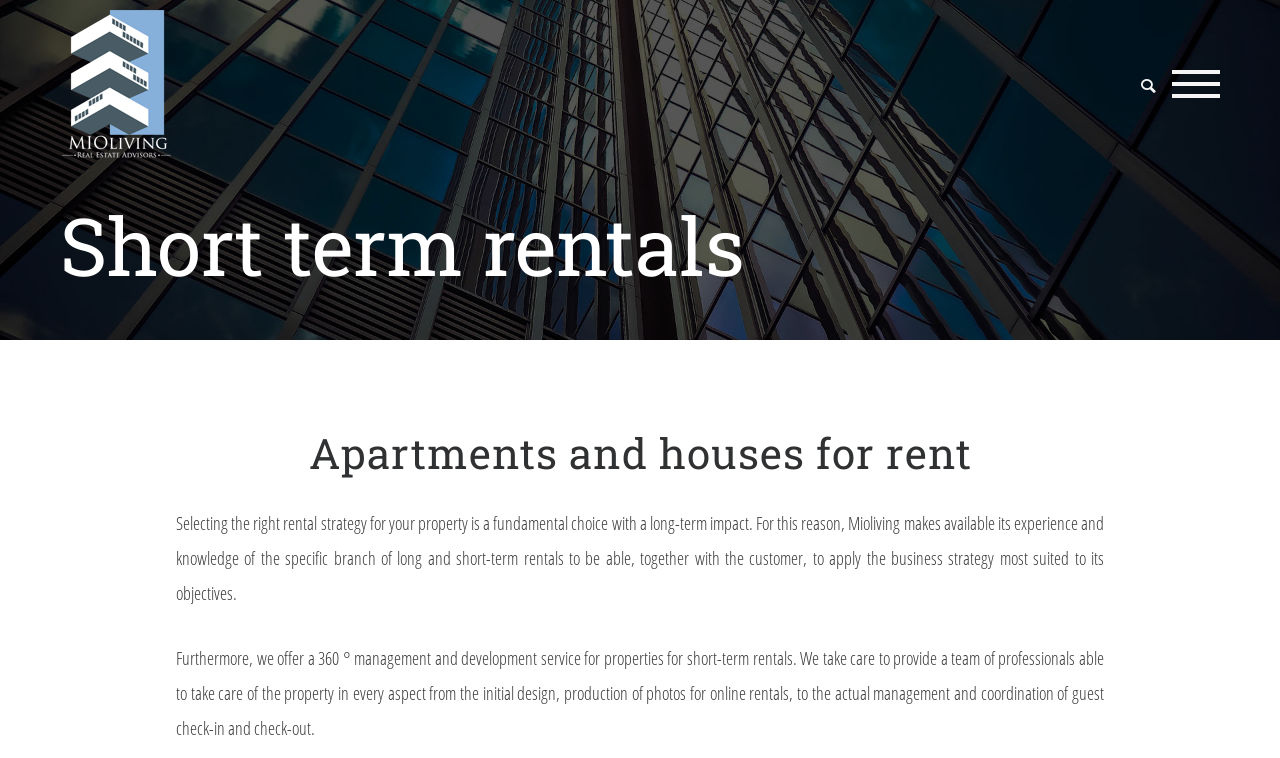Look at the image and give a detailed response to the following question: What is the goal of Mioliving's rental strategy?

The webpage states that selecting the right rental strategy for a property is a fundamental choice with a long-term impact, implying that Mioliving's goal is to help customers achieve a long-term impact with their rental strategy.